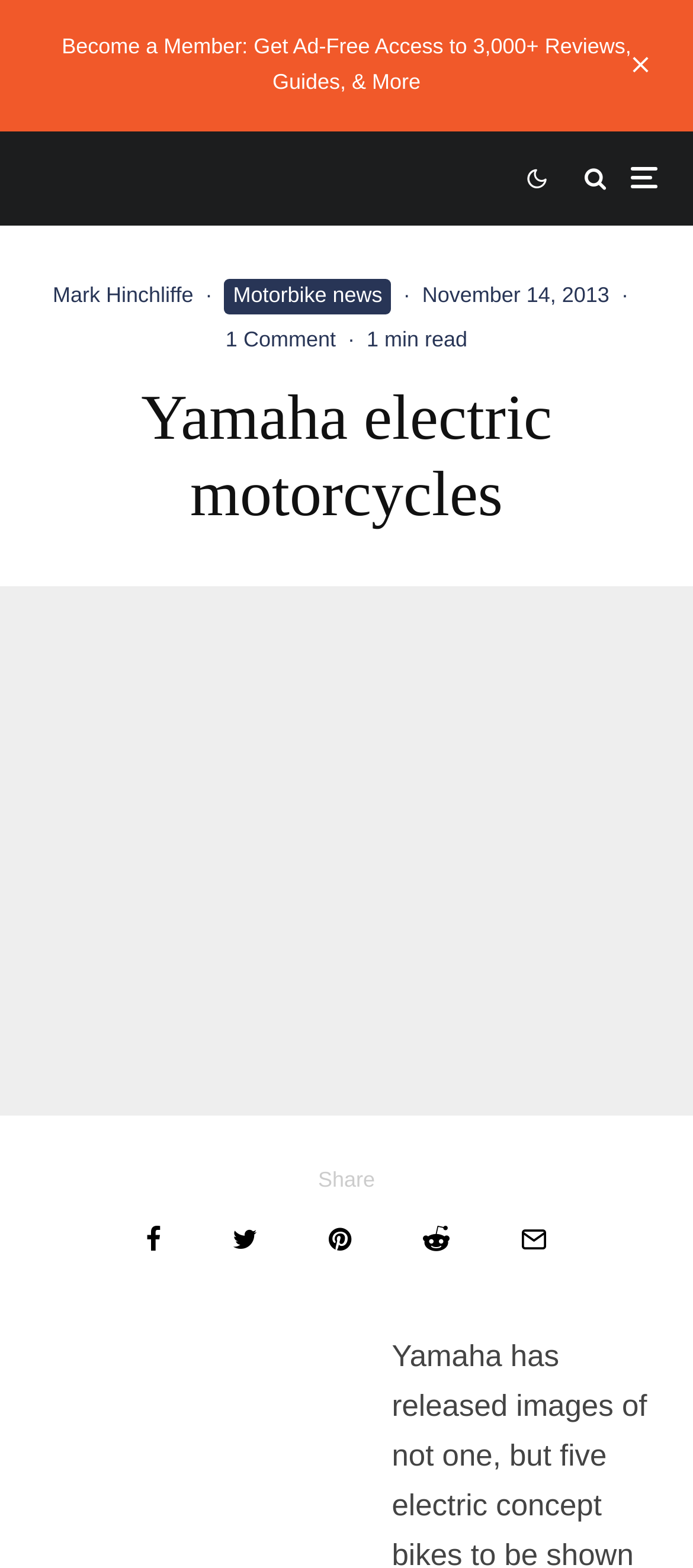Provide an in-depth caption for the webpage.

The webpage is about Yamaha's electric concept bikes, with a focus on their release at the Tokyo Motor Show. At the top of the page, there is a link to become a member, which offers ad-free access to reviews, guides, and more. To the right of this link, there are three social media icons: Facebook, Twitter, and an unknown icon.

Below these icons, there is a section with the author's name, Mark Hinchliffe, followed by a link to "Motorbike news" and a timestamp indicating the article was published on November 14, 2013. There is also a comment count and an estimated reading time of 1 minute.

The main heading, "Yamaha electric motorcycles", is prominently displayed in the middle of the page. Below this heading, there are social media sharing links, including Share, Tweet, Pin, Submit, and Email.

The overall layout of the page is organized, with clear headings and concise text. The use of icons and links adds visual interest and functionality to the page.